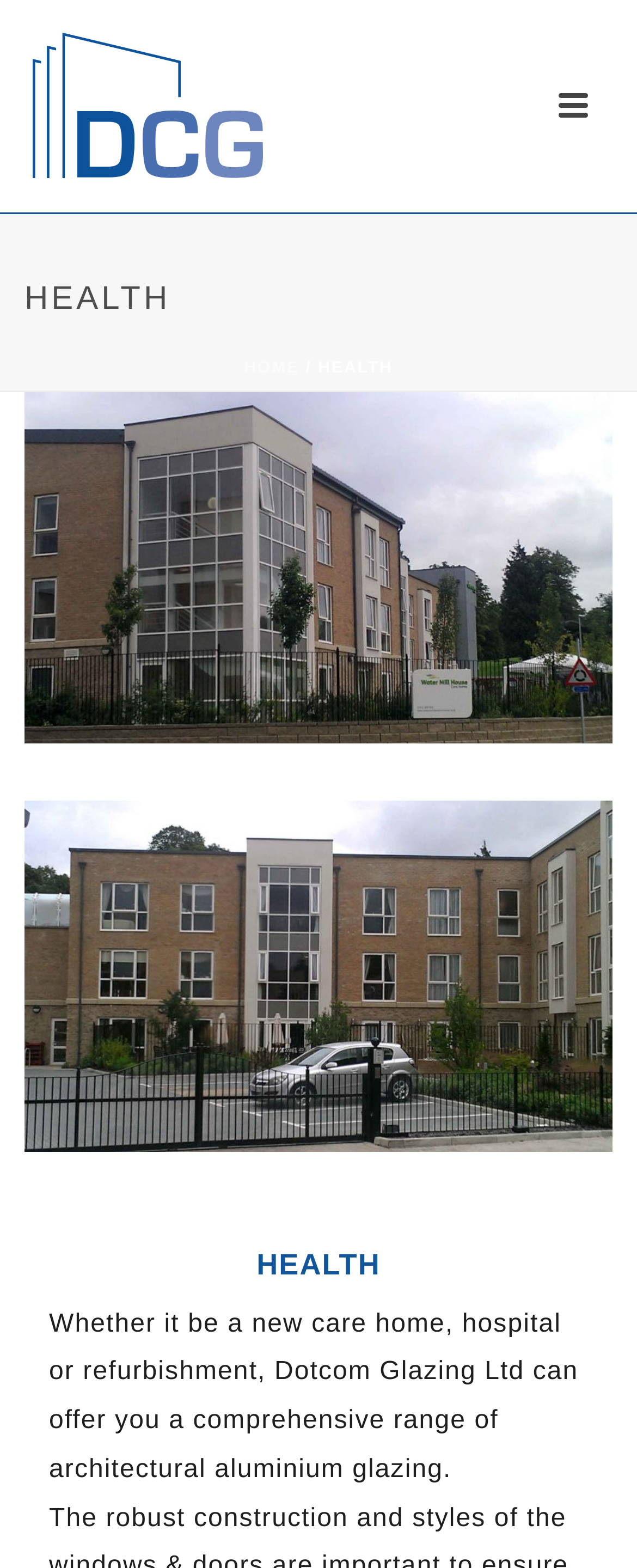Using the information in the image, could you please answer the following question in detail:
What is the main topic of the webpage?

The webpage has a heading element with the text 'HEALTH' which suggests that the main topic of the webpage is related to health, and the presence of Dotcom Glazing Ltd's services also supports this conclusion.